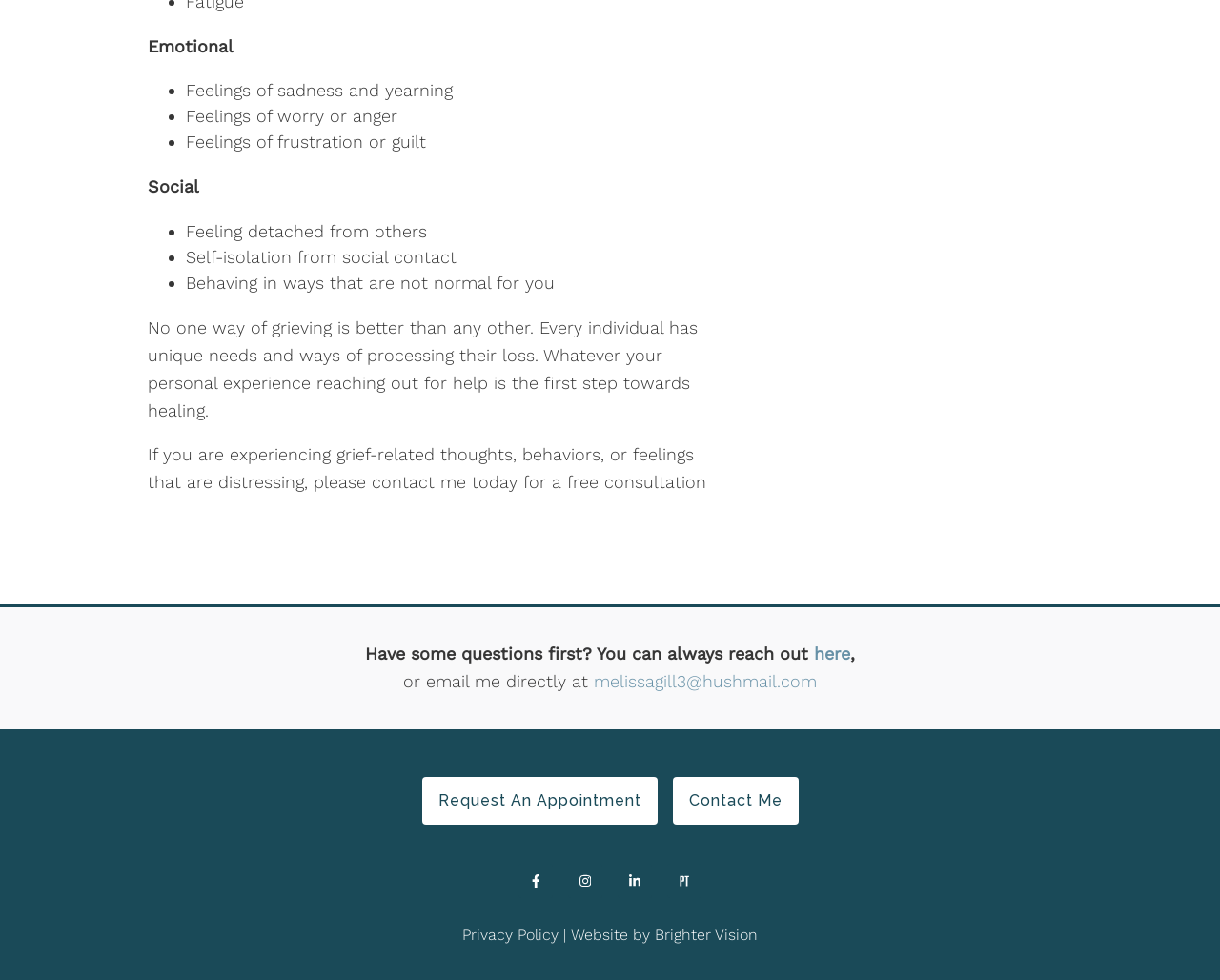Calculate the bounding box coordinates for the UI element based on the following description: "CRAFTS & DIY". Ensure the coordinates are four float numbers between 0 and 1, i.e., [left, top, right, bottom].

None